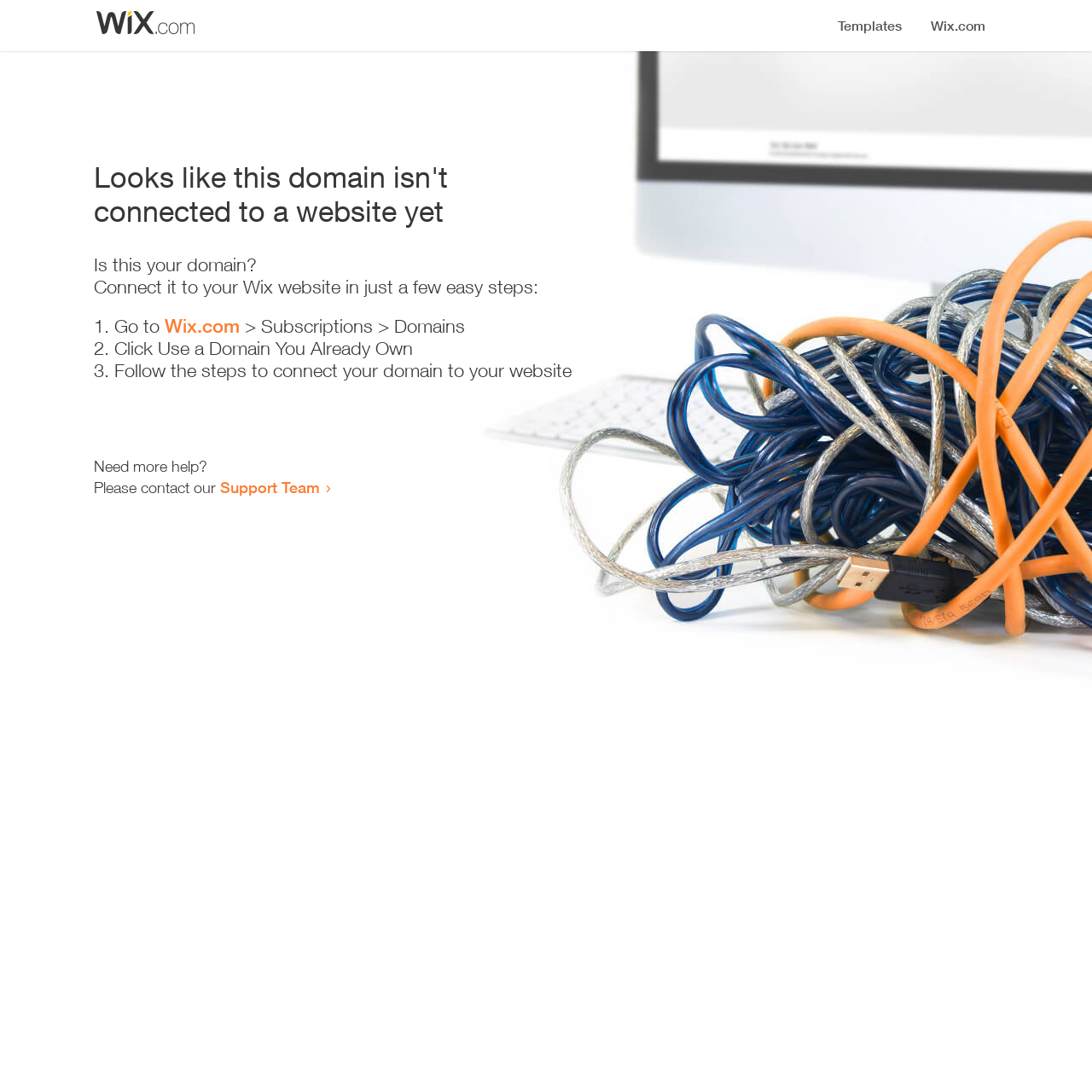Calculate the bounding box coordinates for the UI element based on the following description: "Wix.com". Ensure the coordinates are four float numbers between 0 and 1, i.e., [left, top, right, bottom].

[0.151, 0.288, 0.22, 0.309]